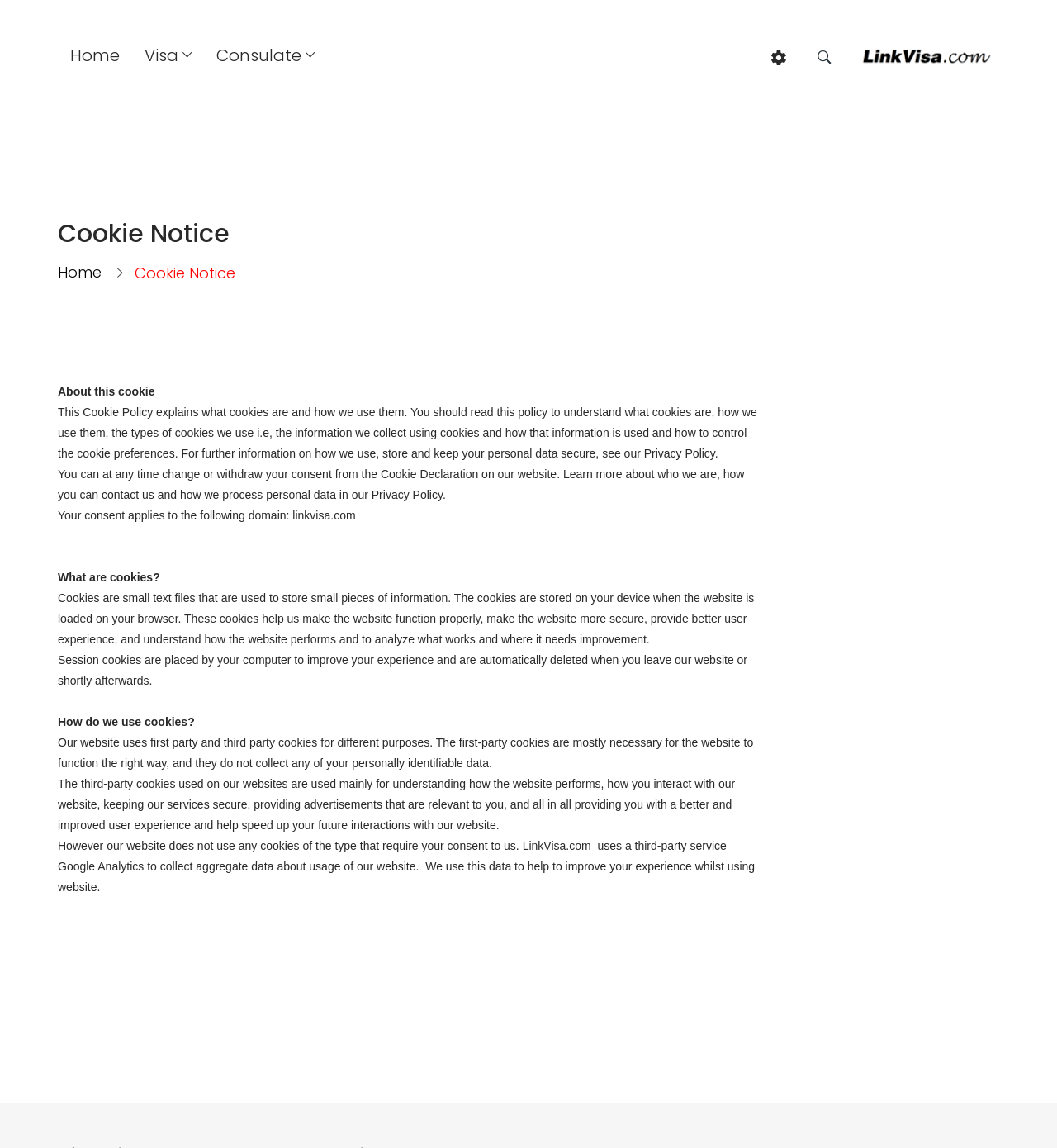How are session cookies used on this website?
Based on the visual details in the image, please answer the question thoroughly.

The webpage explains that session cookies are placed by the computer to improve the user experience and are automatically deleted when the user leaves the website or shortly afterwards.